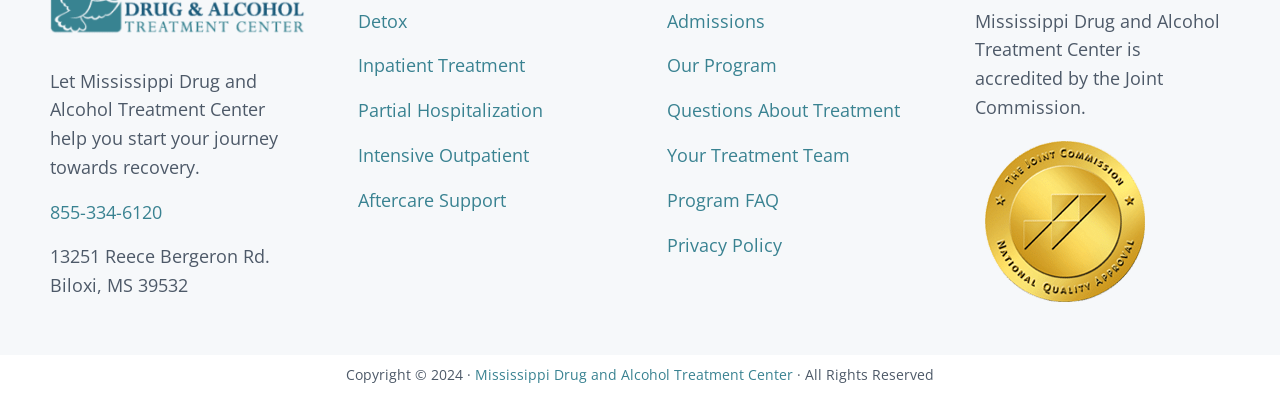Is the treatment center accredited?
Carefully analyze the image and provide a detailed answer to the question.

I found that the treatment center is accredited by looking at the static text element with the content 'Mississippi Drug and Alcohol Treatment Center is accredited by the Joint Commission.' which is located at the bottom of the webpage.